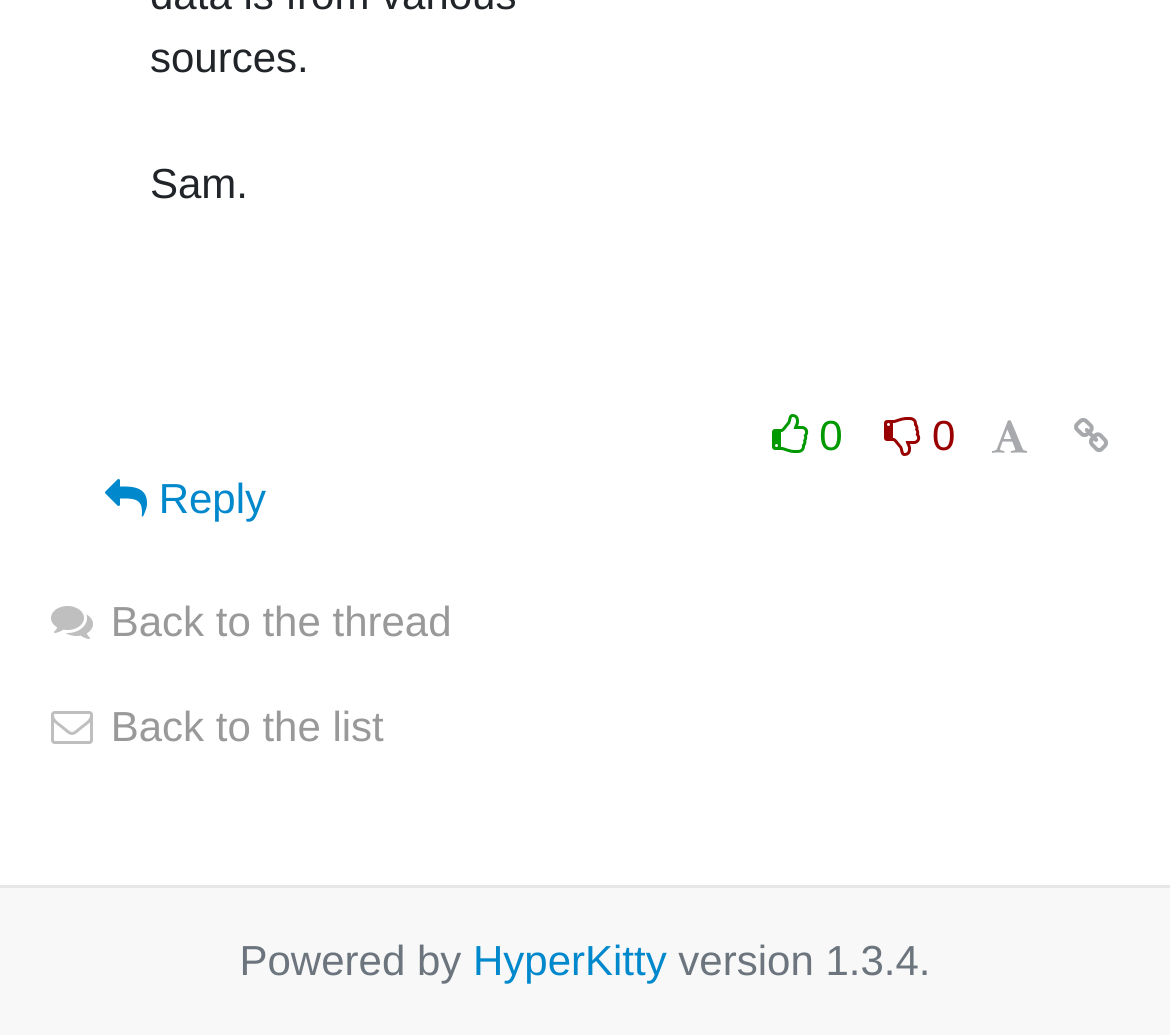Please provide a brief answer to the following inquiry using a single word or phrase:
What is the version of HyperKitty?

1.3.4